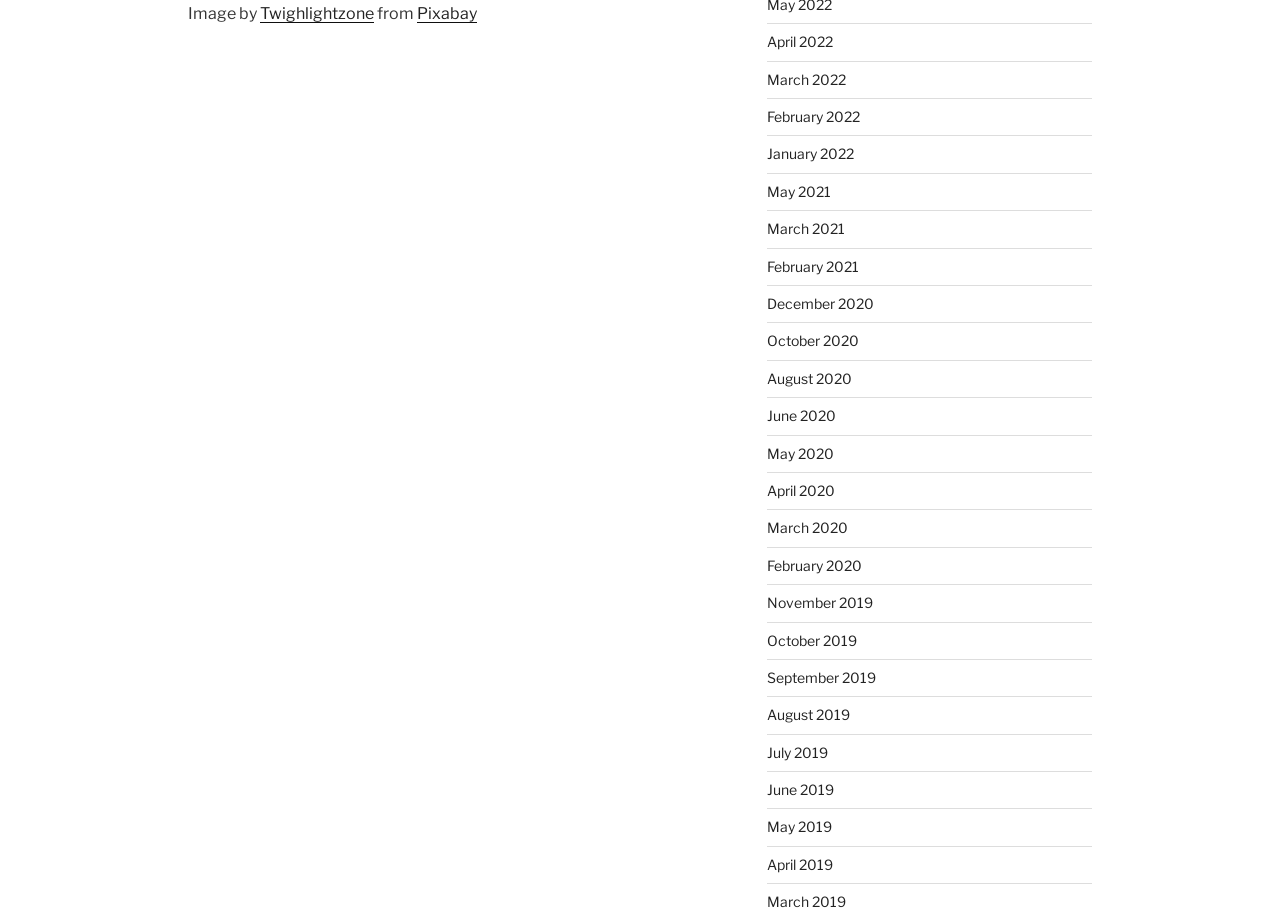Please identify the bounding box coordinates of the element's region that needs to be clicked to fulfill the following instruction: "Visit Twighlightzone website". The bounding box coordinates should consist of four float numbers between 0 and 1, i.e., [left, top, right, bottom].

[0.203, 0.005, 0.292, 0.025]